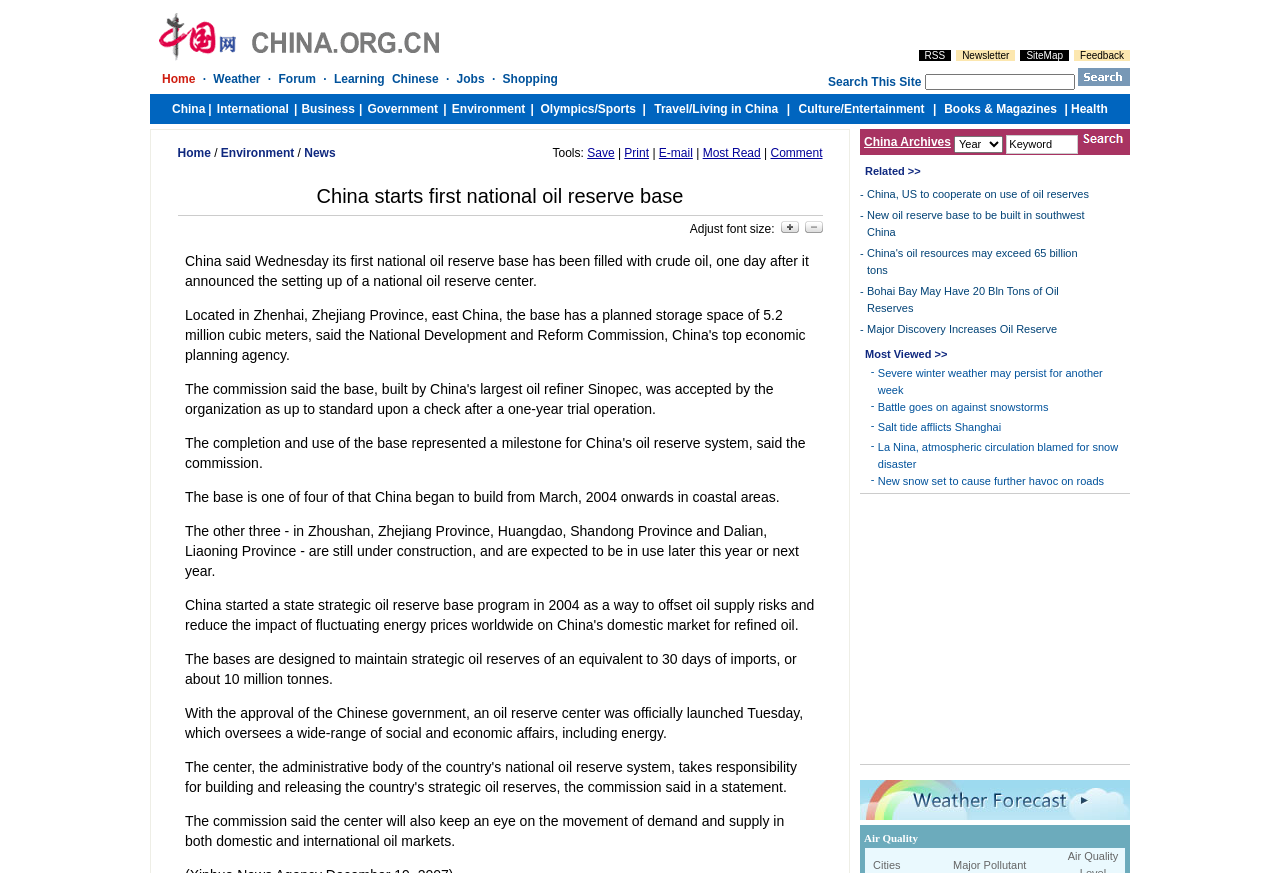What are the subtopics listed under the 'Environment' category?
Give a thorough and detailed response to the question.

By examining the webpage's content, I found that under the 'Environment' category, there is a subtopic listed as 'News'. This suggests that the webpage provides news related to environmental issues in China.